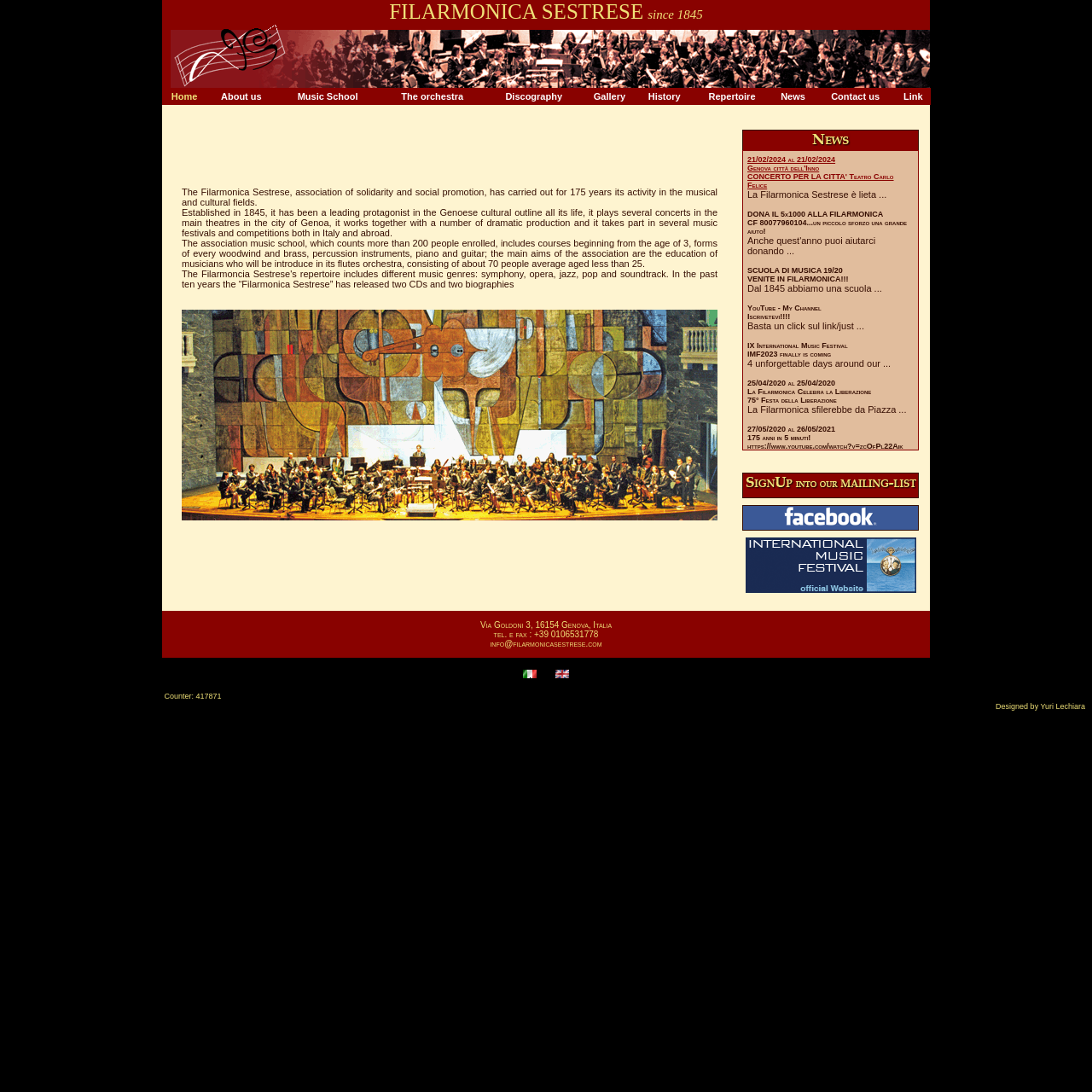Using the webpage screenshot, find the UI element described by History. Provide the bounding box coordinates in the format (top-left x, top-left y, bottom-right x, bottom-right y), ensuring all values are floating point numbers between 0 and 1.

[0.594, 0.084, 0.623, 0.093]